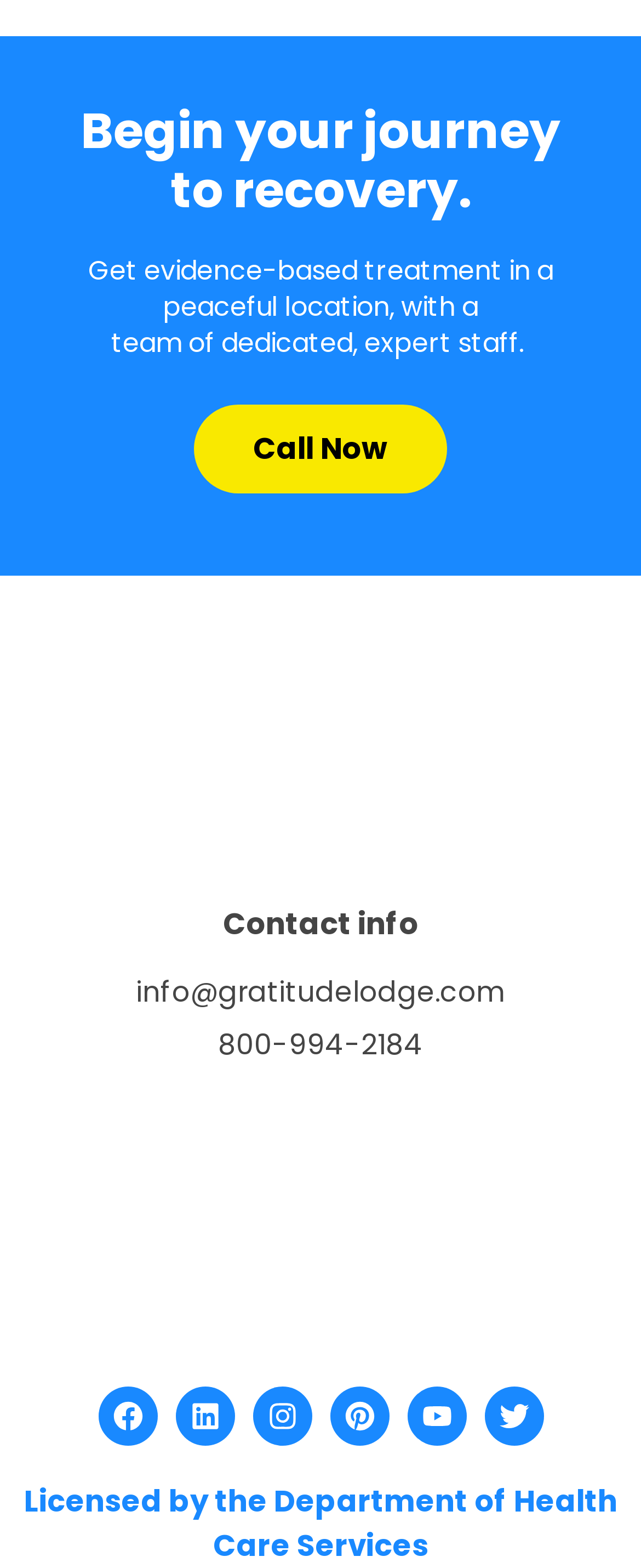Using the webpage screenshot and the element description Call Now, determine the bounding box coordinates. Specify the coordinates in the format (top-left x, top-left y, bottom-right x, bottom-right y) with values ranging from 0 to 1.

[0.303, 0.258, 0.697, 0.315]